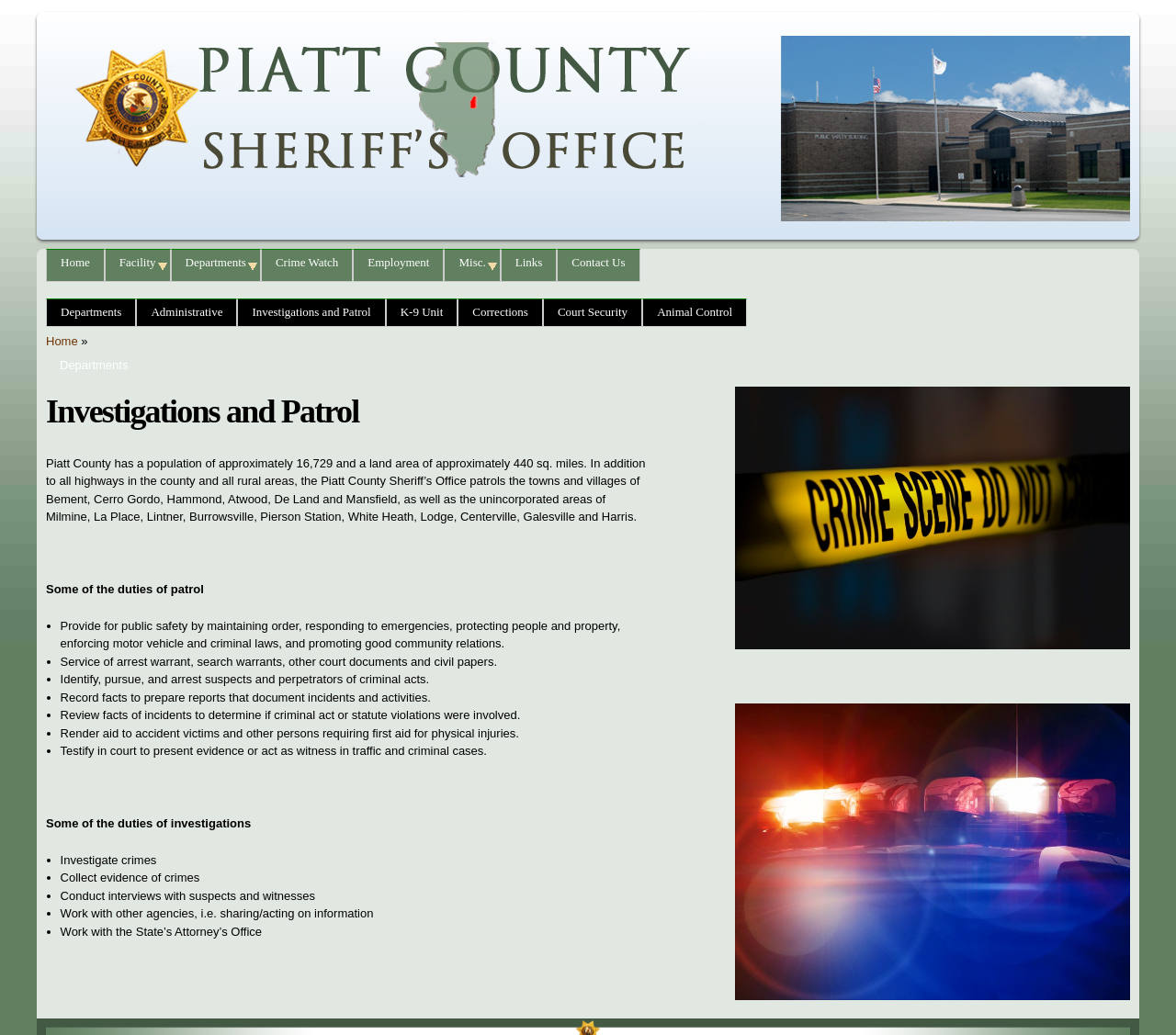Locate the bounding box coordinates of the clickable area to execute the instruction: "View 'Investigations and Patrol'". Provide the coordinates as four float numbers between 0 and 1, represented as [left, top, right, bottom].

[0.203, 0.289, 0.327, 0.315]